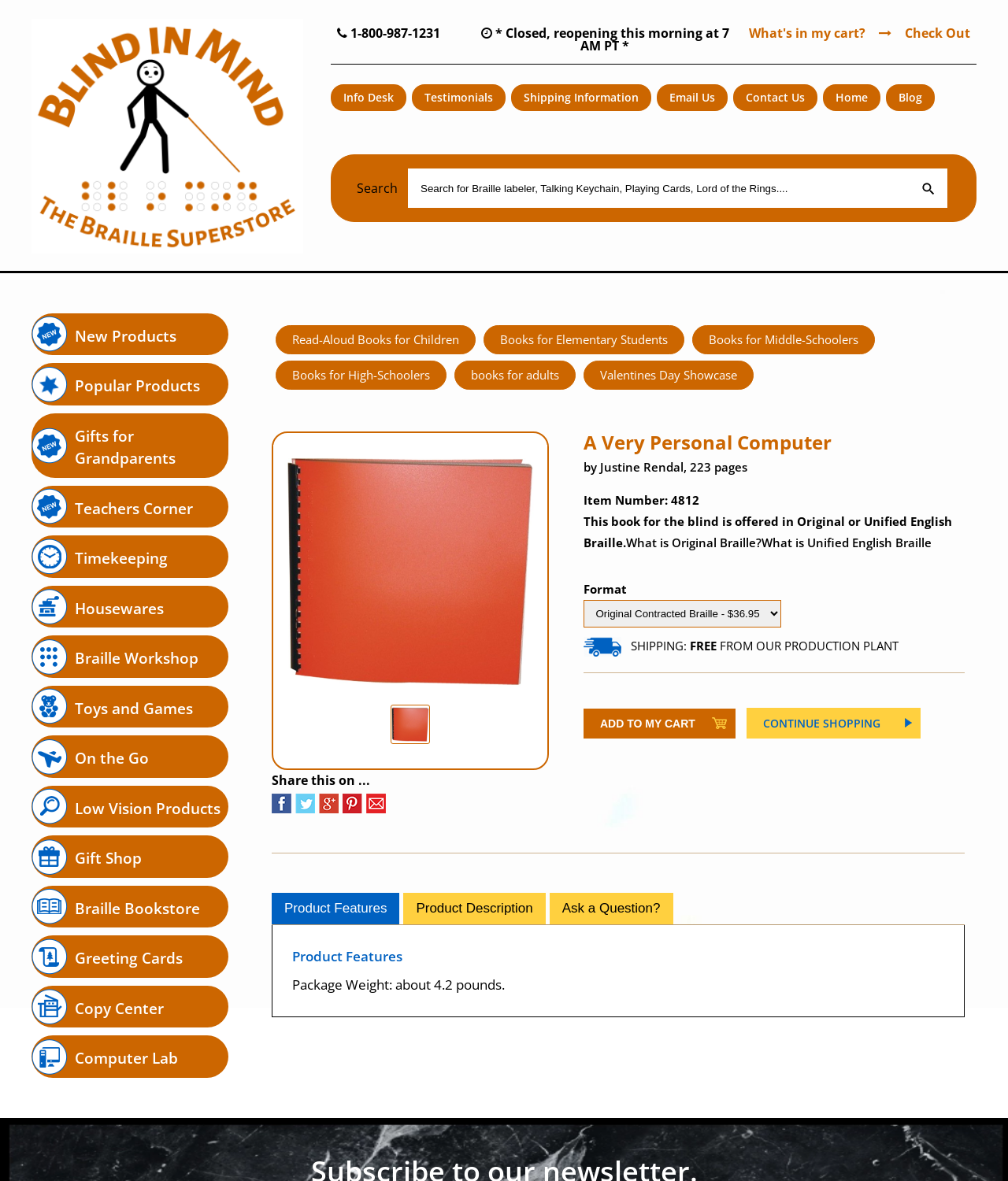Locate the bounding box coordinates of the element that should be clicked to fulfill the instruction: "View what's in my cart".

[0.737, 0.021, 0.865, 0.035]